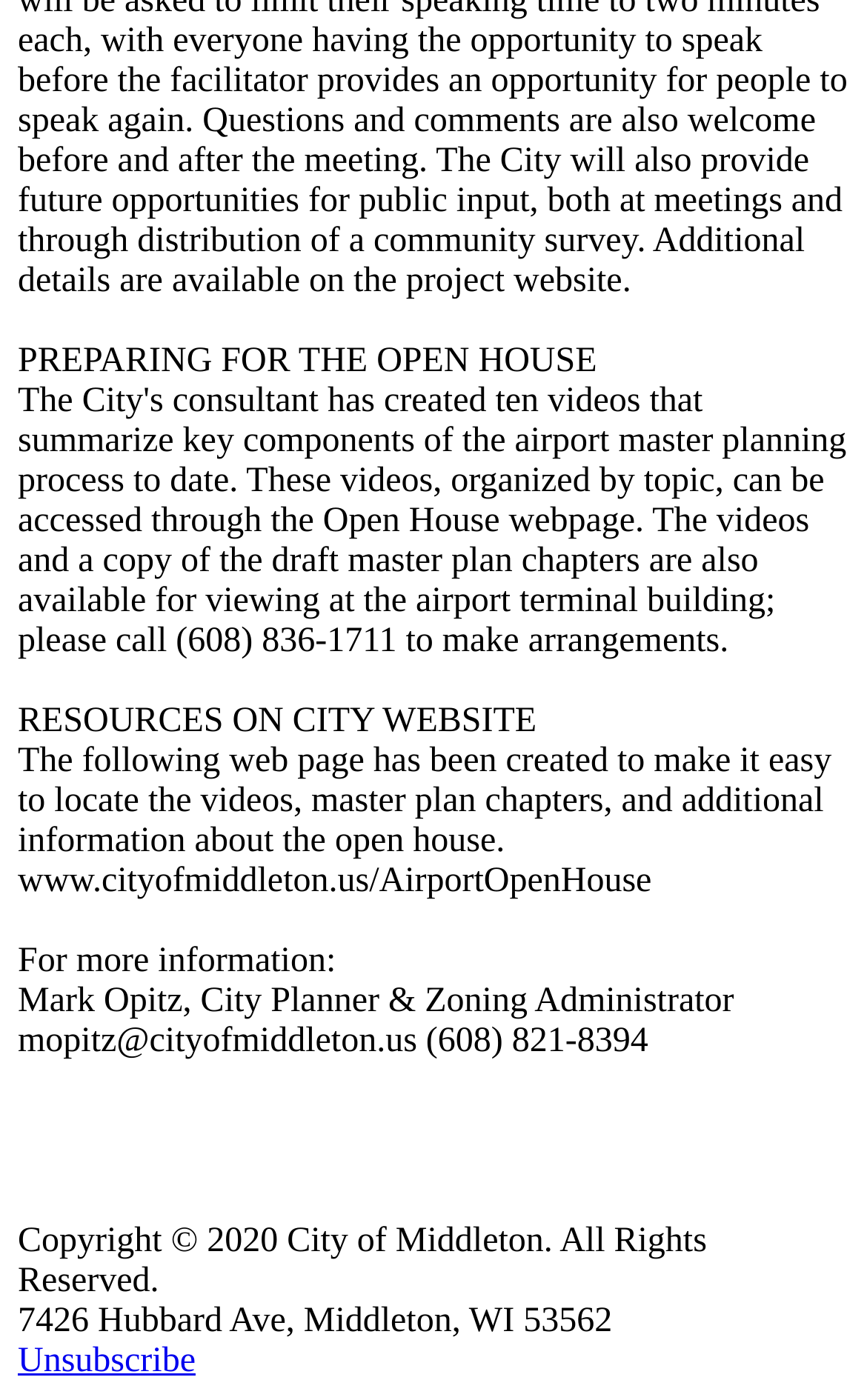Identify the bounding box coordinates for the UI element described as follows: "Unsubscribe". Ensure the coordinates are four float numbers between 0 and 1, formatted as [left, top, right, bottom].

[0.021, 0.959, 0.226, 0.986]